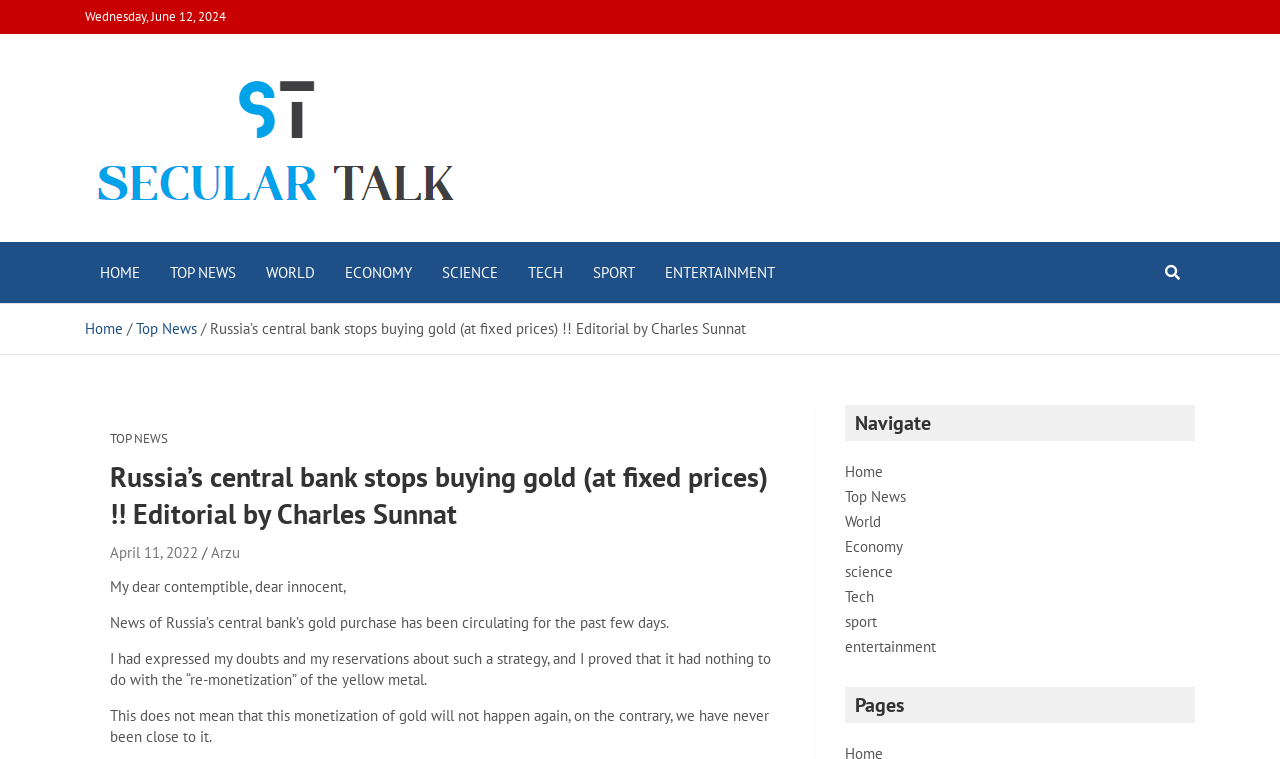Bounding box coordinates are specified in the format (top-left x, top-left y, bottom-right x, bottom-right y). All values are floating point numbers bounded between 0 and 1. Please provide the bounding box coordinate of the region this sentence describes: April 11, 2022

[0.086, 0.714, 0.155, 0.742]